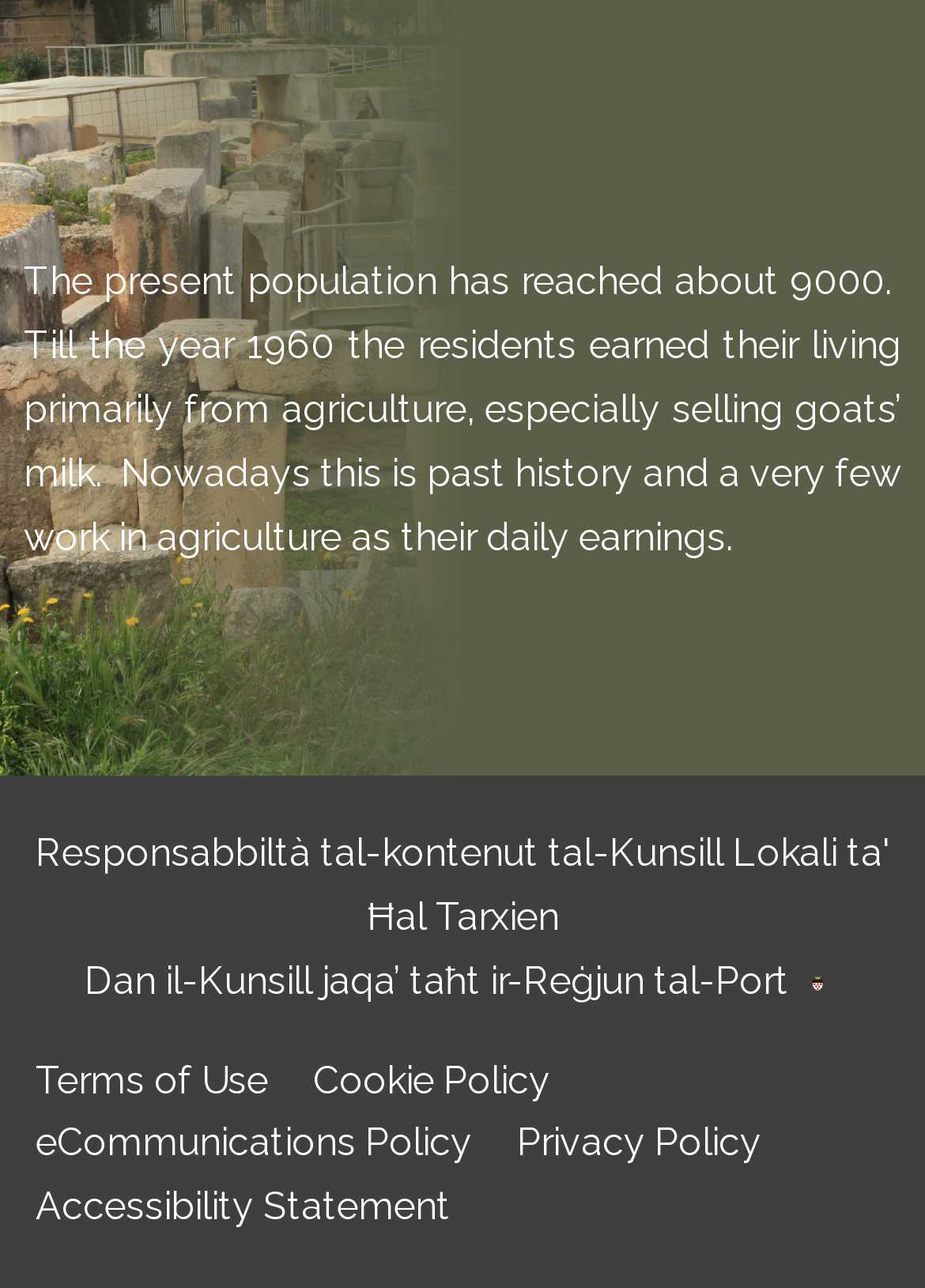How many links are present in the second LayoutTable?
Provide a short answer using one word or a brief phrase based on the image.

4